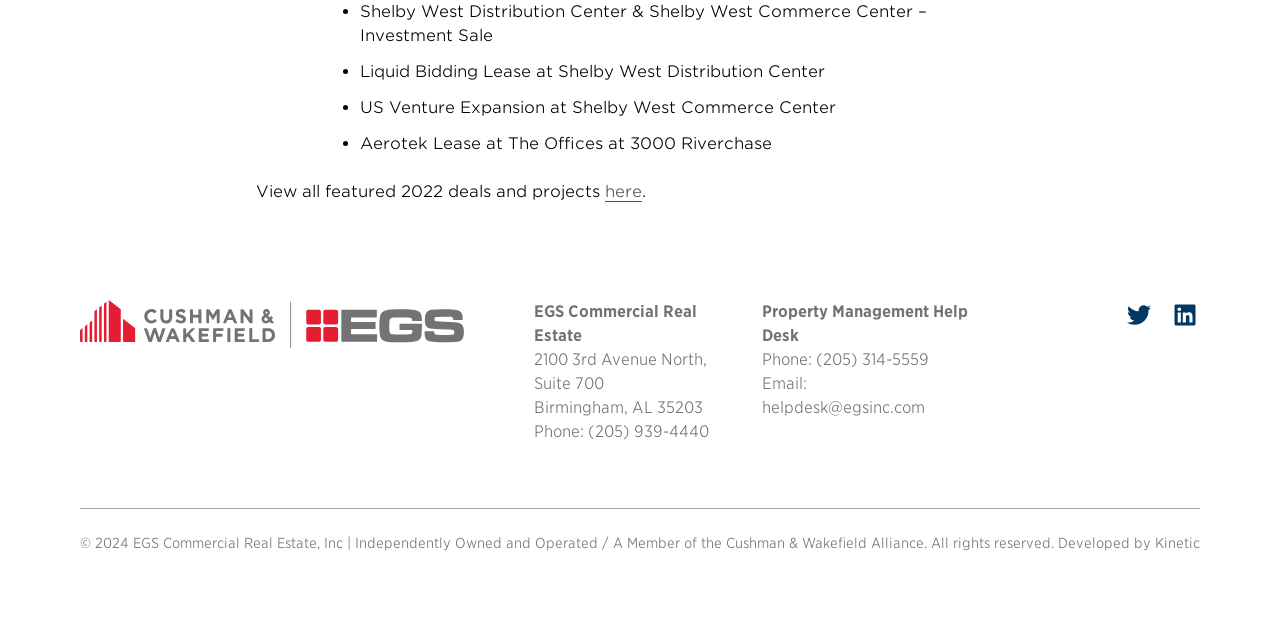Provide the bounding box coordinates for the specified HTML element described in this description: "title="Return to home page"". The coordinates should be four float numbers ranging from 0 to 1, in the format [left, top, right, bottom].

[0.062, 0.469, 0.405, 0.544]